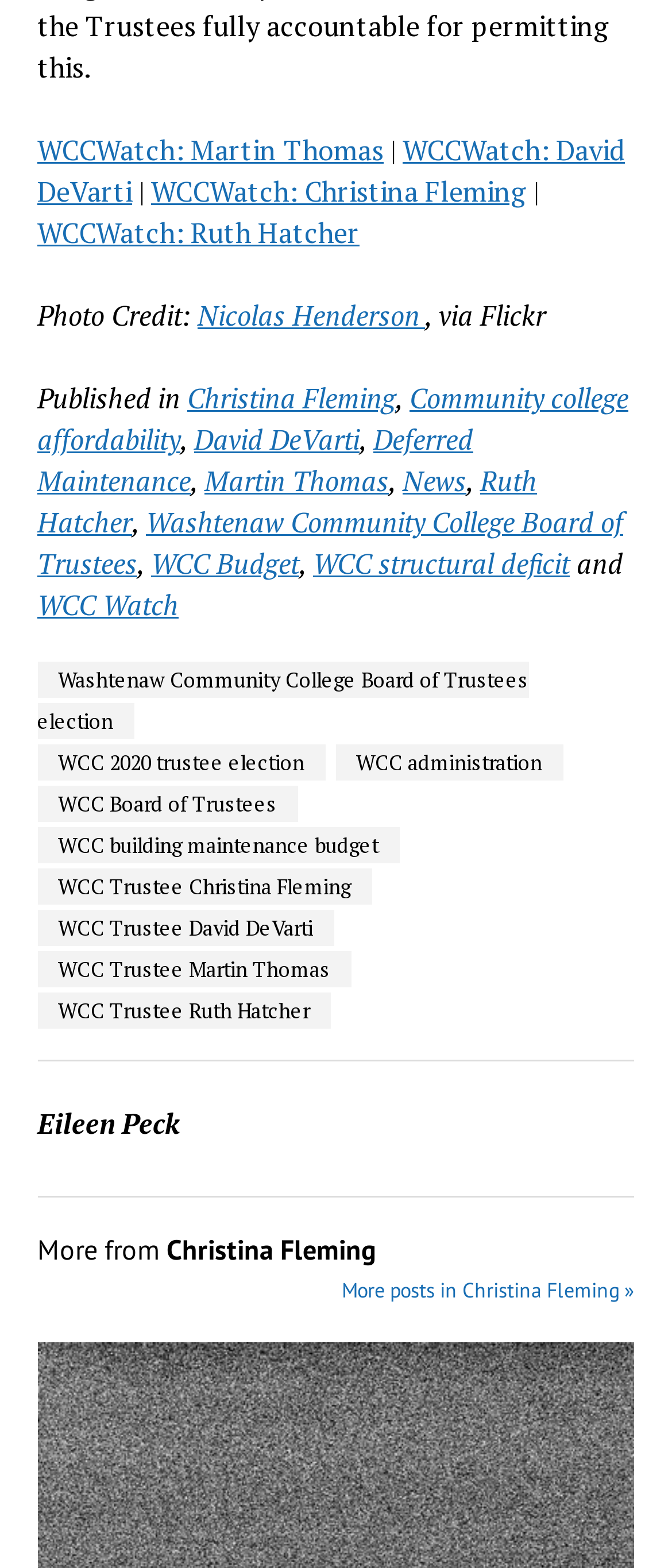Who are the WCC Trustees mentioned on the page?
Please provide a comprehensive answer to the question based on the webpage screenshot.

The question can be answered by looking at the links mentioning the names of the WCC Trustees, which are Christina Fleming, David DeVarti, Martin Thomas, and Ruth Hatcher.